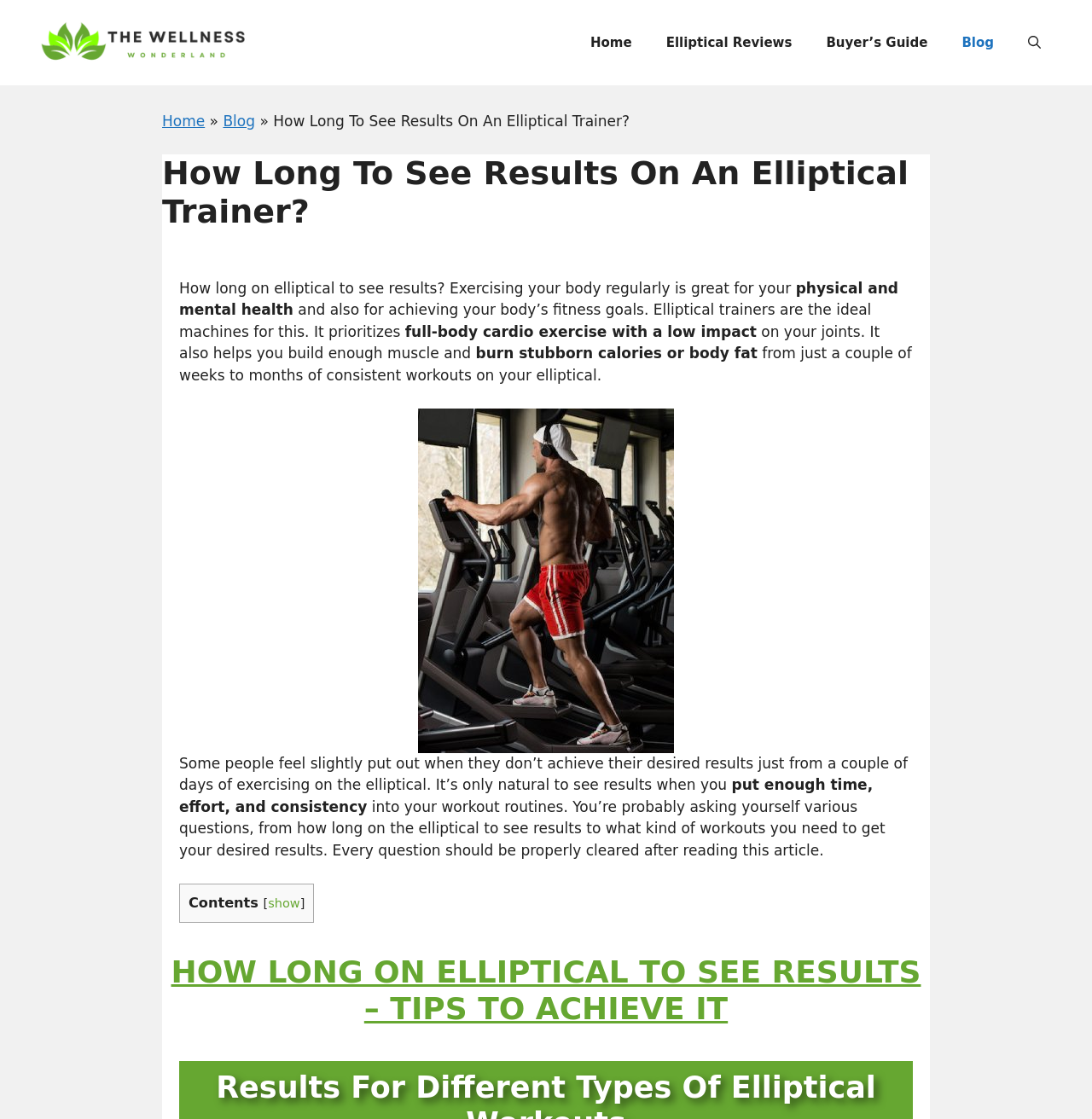Locate the bounding box coordinates of the clickable region necessary to complete the following instruction: "Click on the 'Blog' link". Provide the coordinates in the format of four float numbers between 0 and 1, i.e., [left, top, right, bottom].

[0.204, 0.101, 0.234, 0.116]